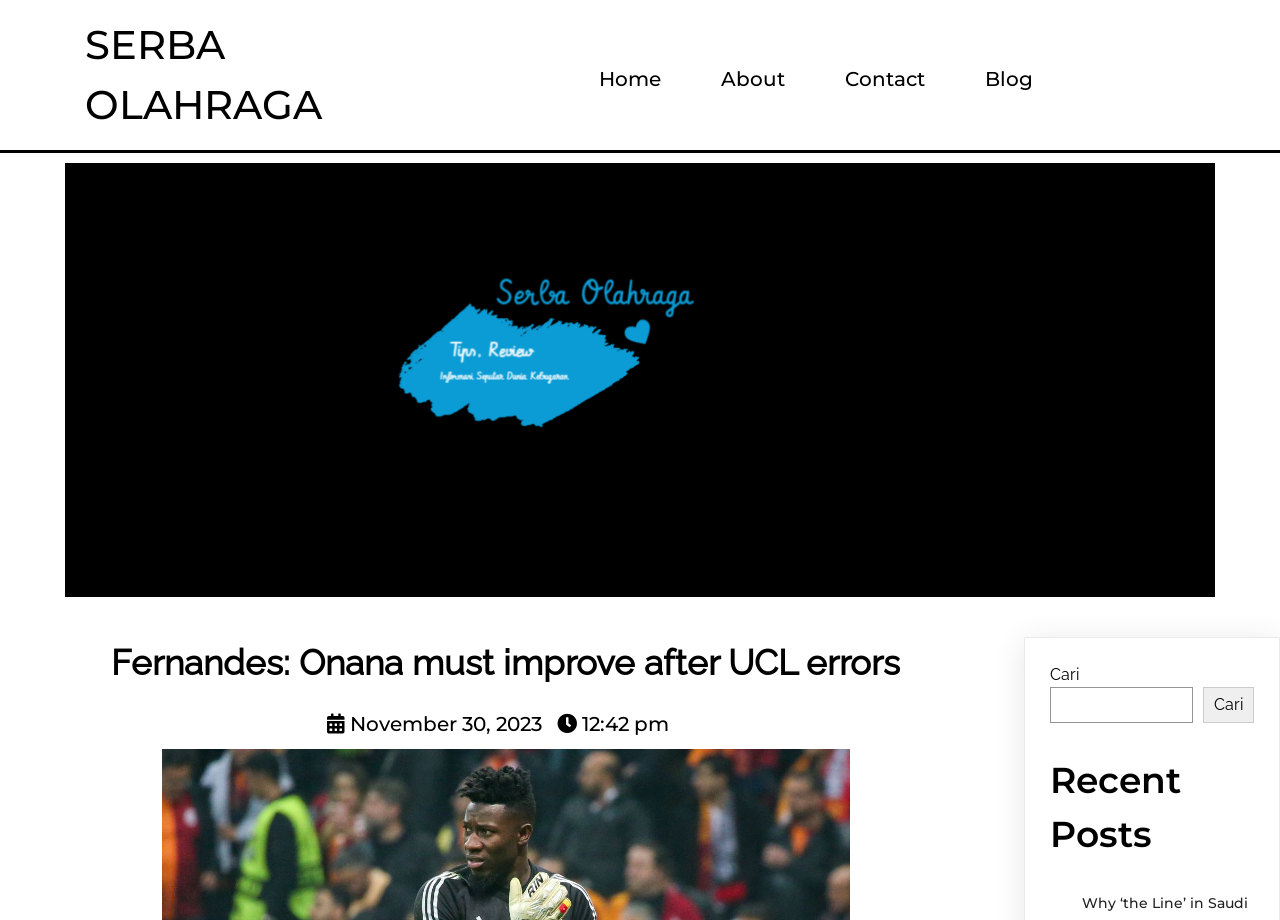What is the date of the article?
Using the image, answer in one word or phrase.

November 30, 2023